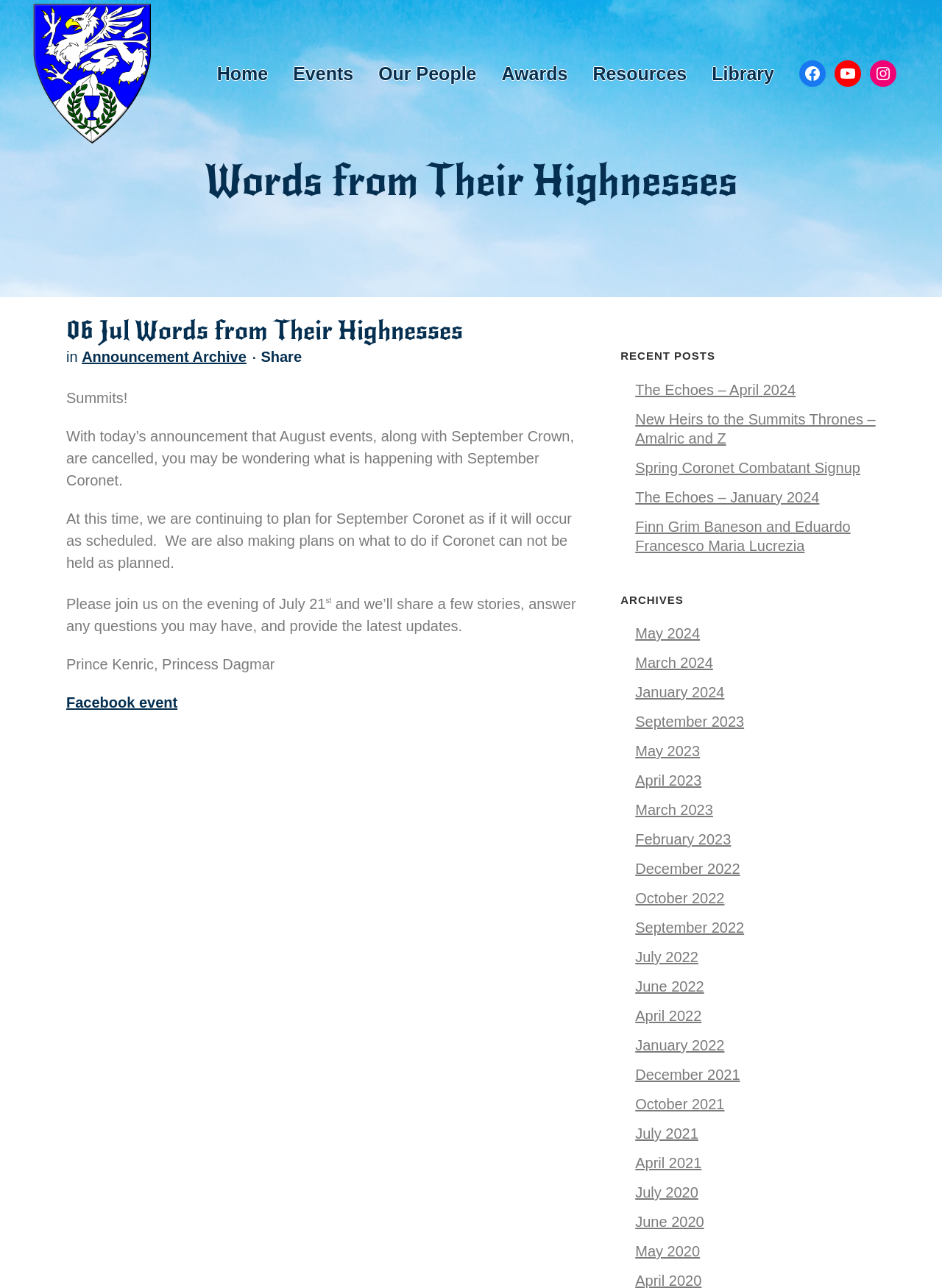What is the name of the prince and princess mentioned?
We need a detailed and exhaustive answer to the question. Please elaborate.

The names of the prince and princess can be found in the StaticText element 'Prince Kenric, Princess Dagmar' which is located in the article element.